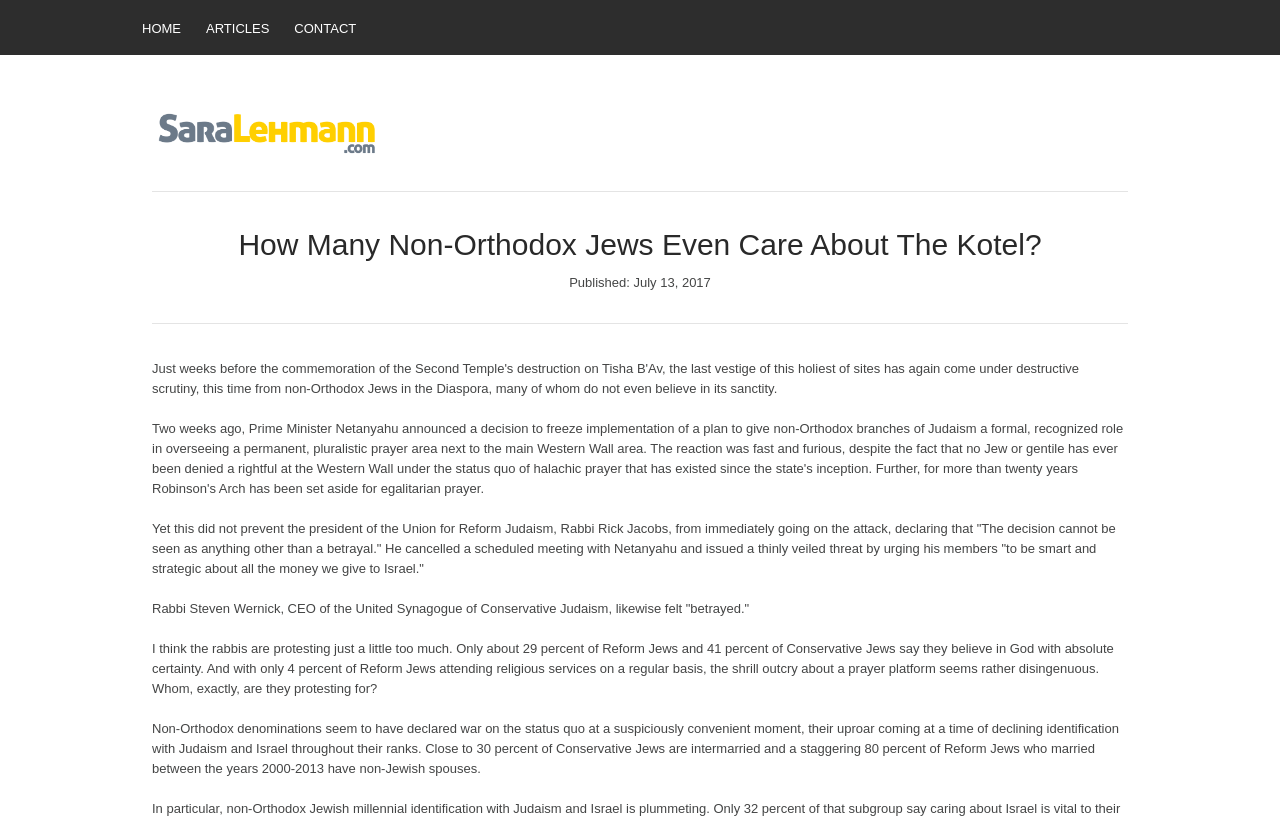Please provide a comprehensive response to the question based on the details in the image: What is the topic of the article?

Based on the heading 'How Many Non-Orthodox Jews Even Care About The Kotel?' and the content of the article, it can be inferred that the topic of the article is related to the Kotel and the opinions of non-Orthodox Jewish denominations.